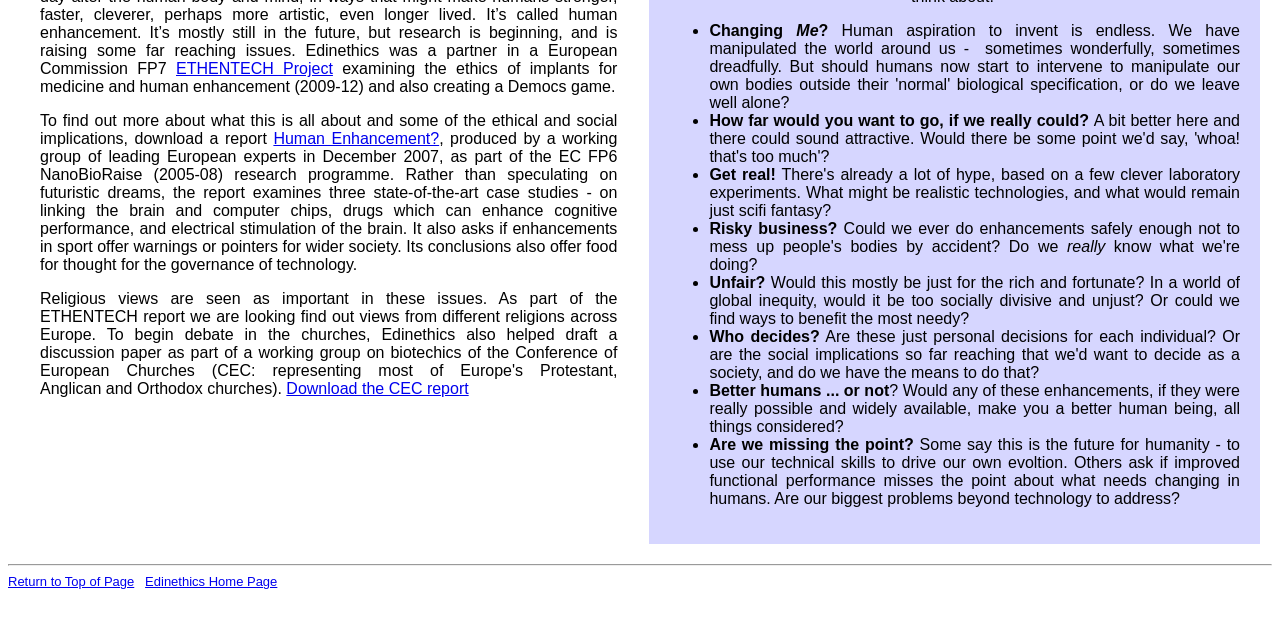Calculate the bounding box coordinates of the UI element given the description: "Return to Top of Page".

[0.006, 0.897, 0.105, 0.921]